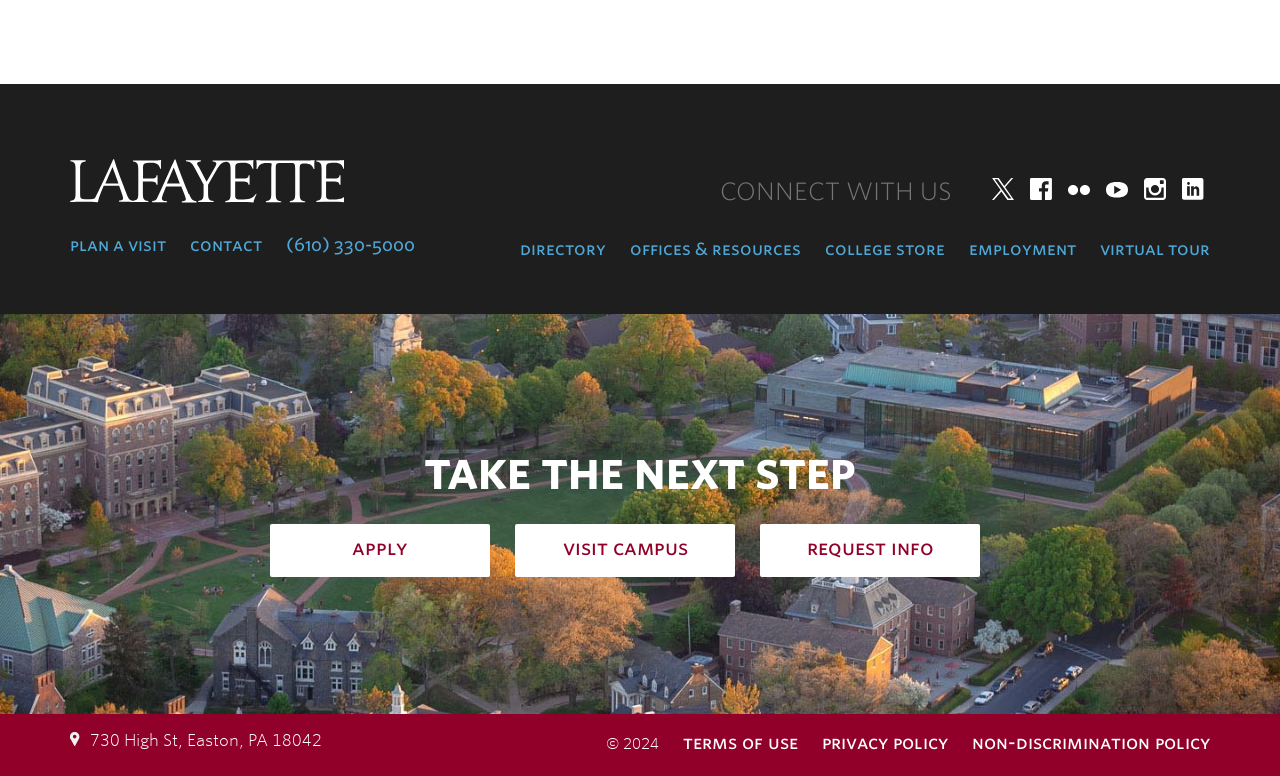What are the resources available on the college website?
Provide a short answer using one word or a brief phrase based on the image.

directory, offices & resources, college store, employment, virtual tour